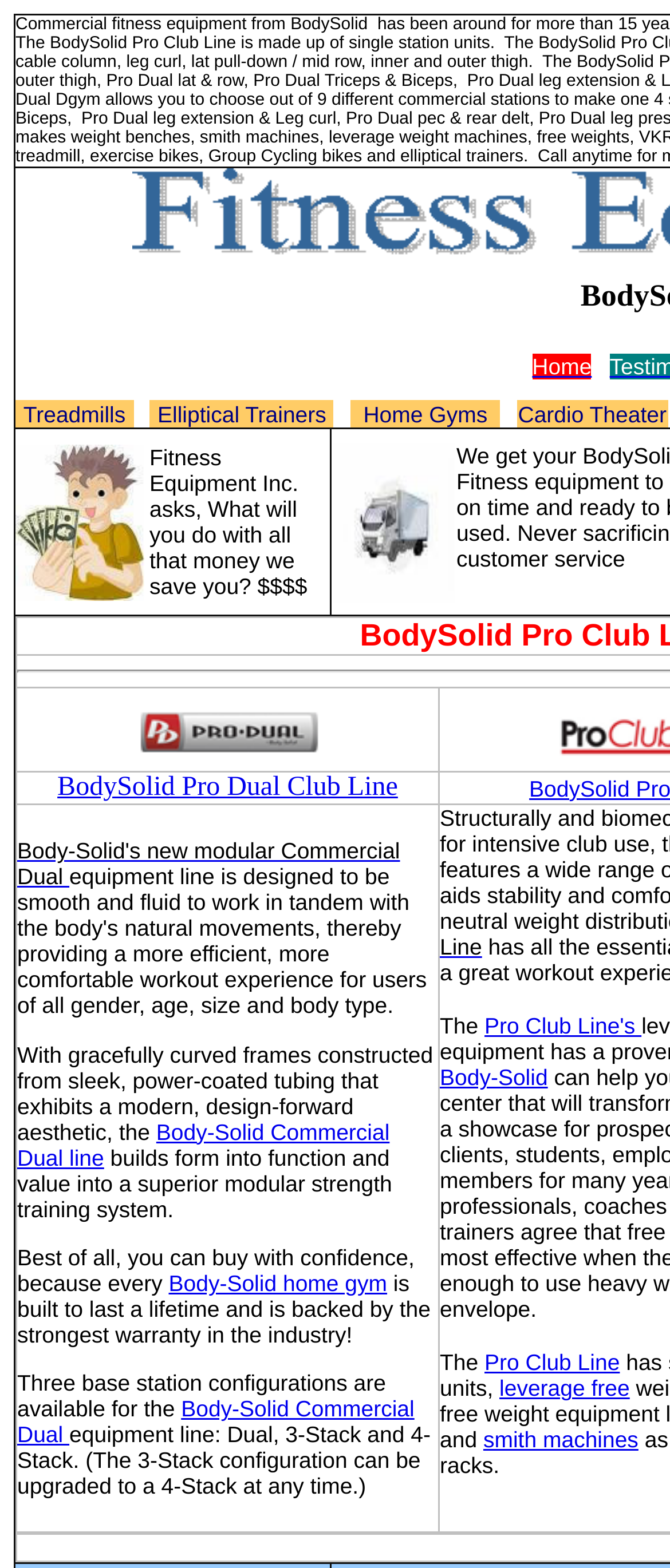Answer the question briefly using a single word or phrase: 
How many base station configurations are available for the Body-Solid Commercial Dual equipment line?

Three